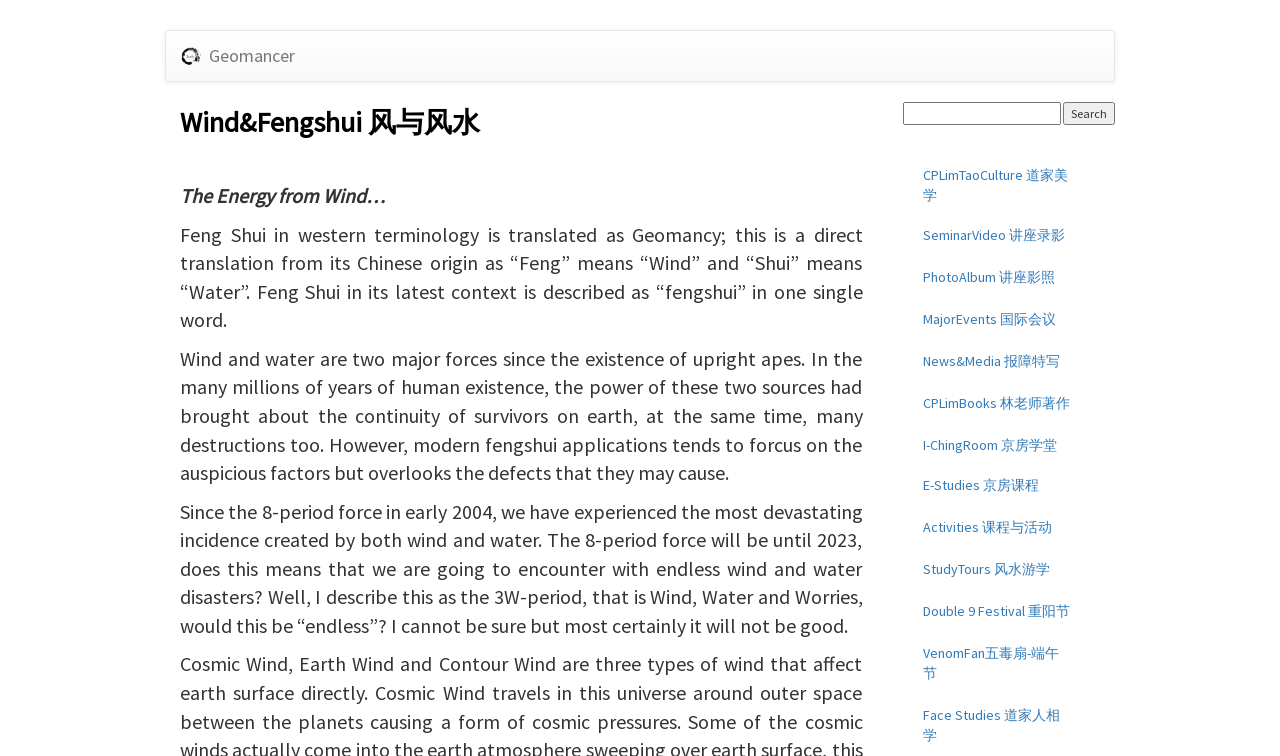Locate the bounding box coordinates of the clickable part needed for the task: "Search for something".

[0.705, 0.135, 0.829, 0.166]